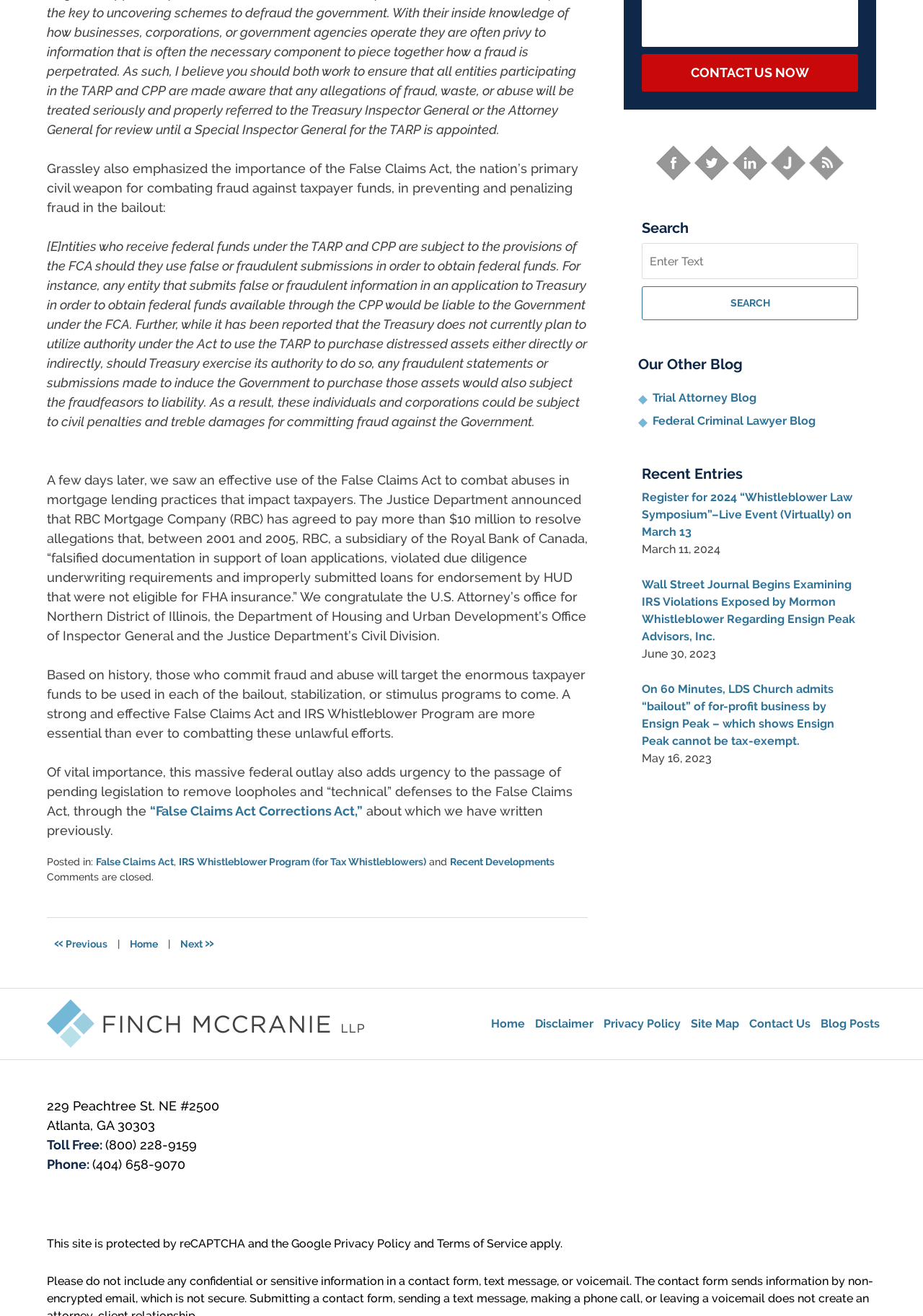Please find the bounding box coordinates of the element that needs to be clicked to perform the following instruction: "Click the 'CONTACT US NOW' button". The bounding box coordinates should be four float numbers between 0 and 1, represented as [left, top, right, bottom].

[0.695, 0.041, 0.93, 0.07]